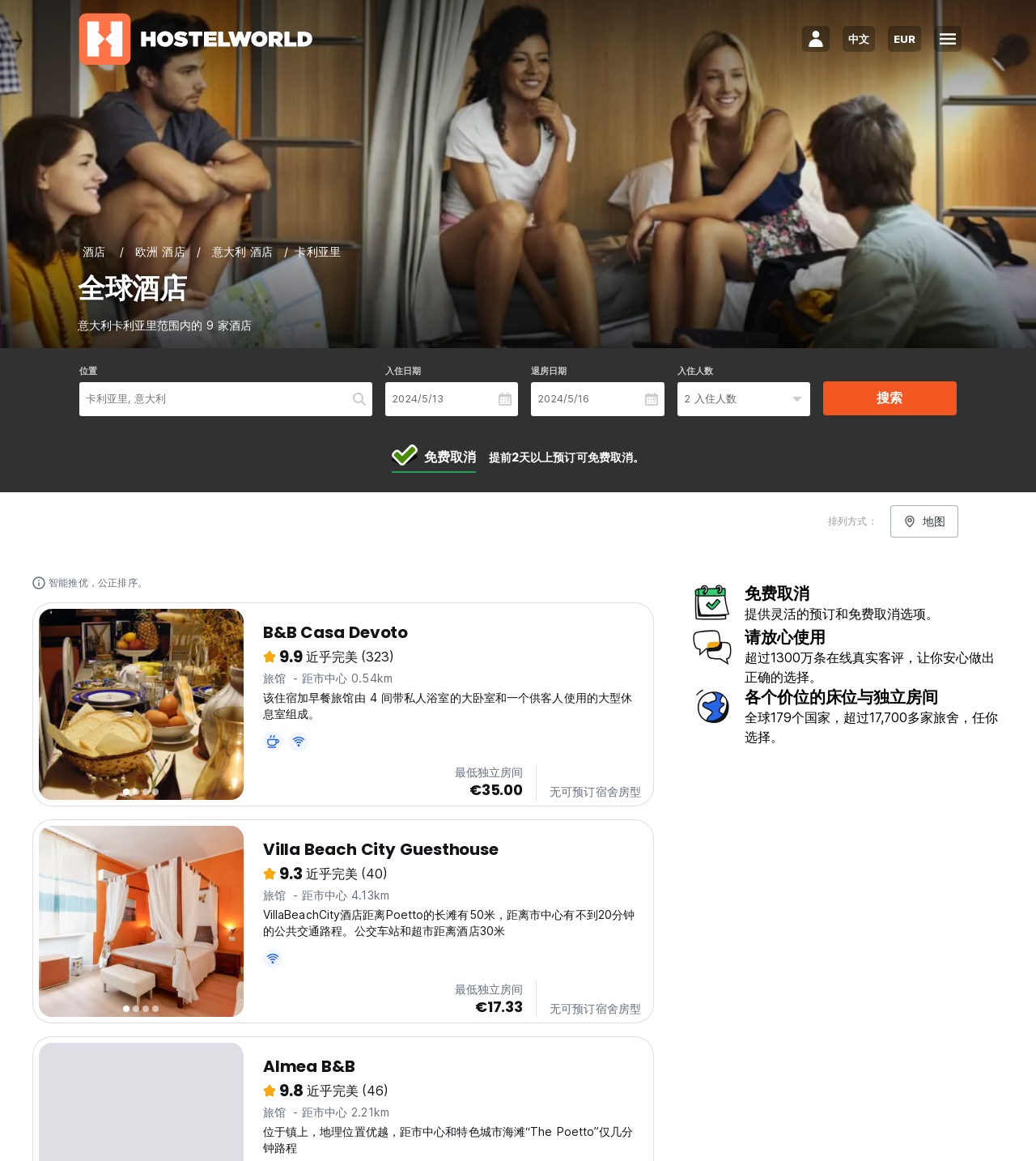Find and specify the bounding box coordinates that correspond to the clickable region for the instruction: "Select 'EUR' as the currency".

[0.845, 0.022, 0.889, 0.045]